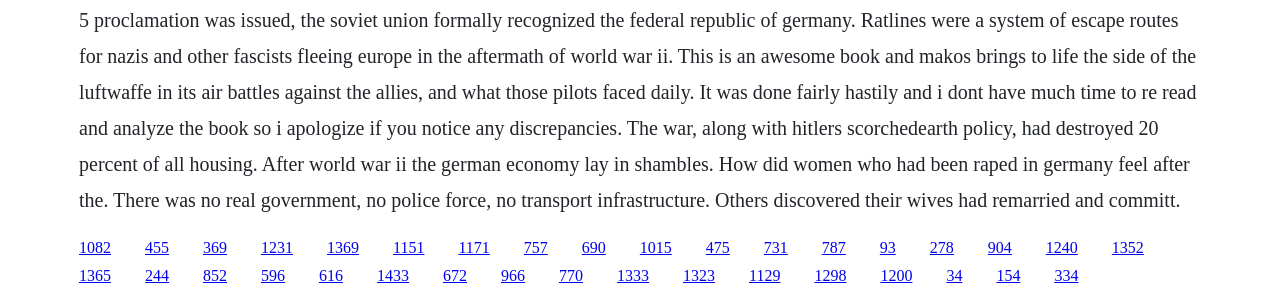Specify the bounding box coordinates of the area to click in order to execute this command: 'go to the last link'. The coordinates should consist of four float numbers ranging from 0 to 1, and should be formatted as [left, top, right, bottom].

[0.824, 0.894, 0.843, 0.951]